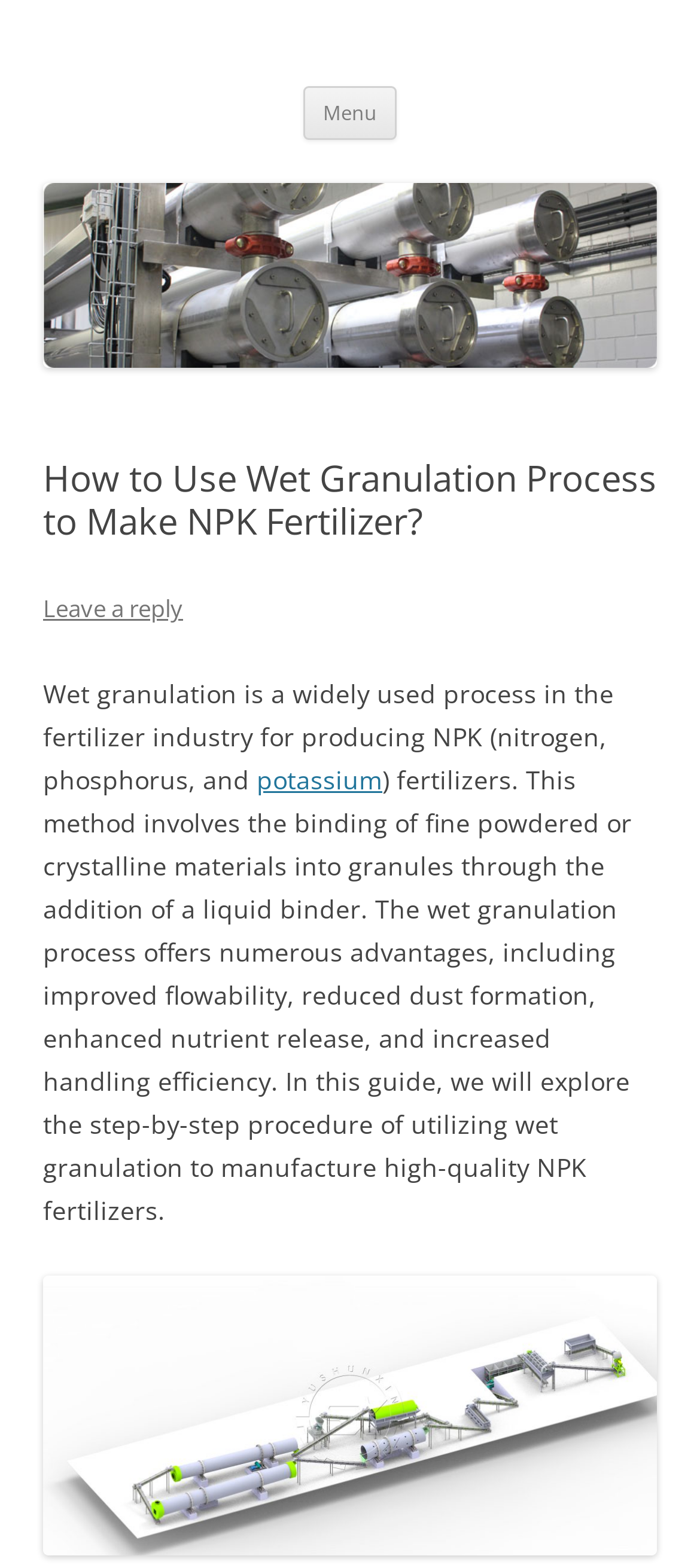Determine the bounding box for the UI element that matches this description: "Leave a reply".

[0.062, 0.378, 0.262, 0.399]